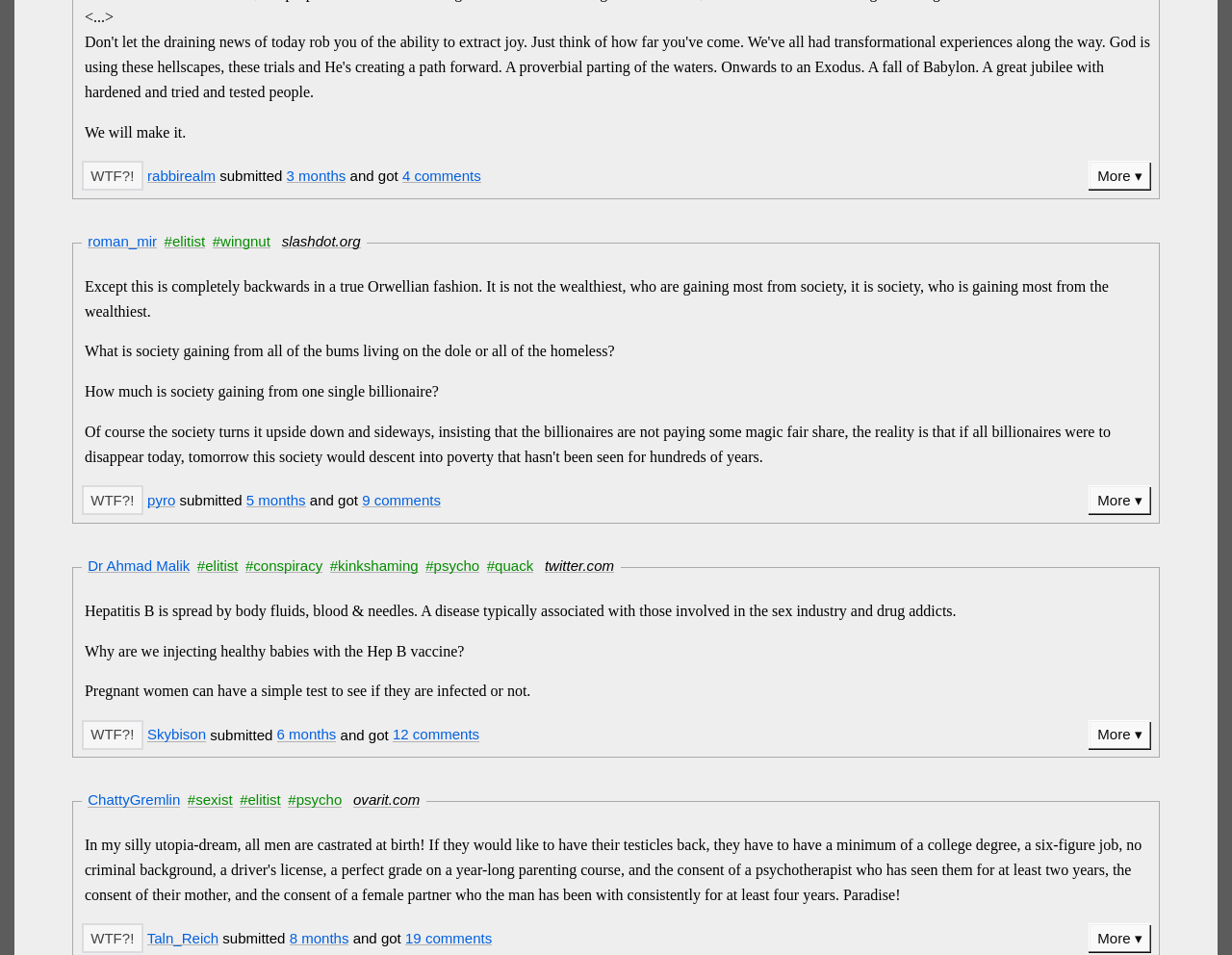Determine the bounding box coordinates of the UI element described by: "3 months".

[0.232, 0.175, 0.281, 0.193]